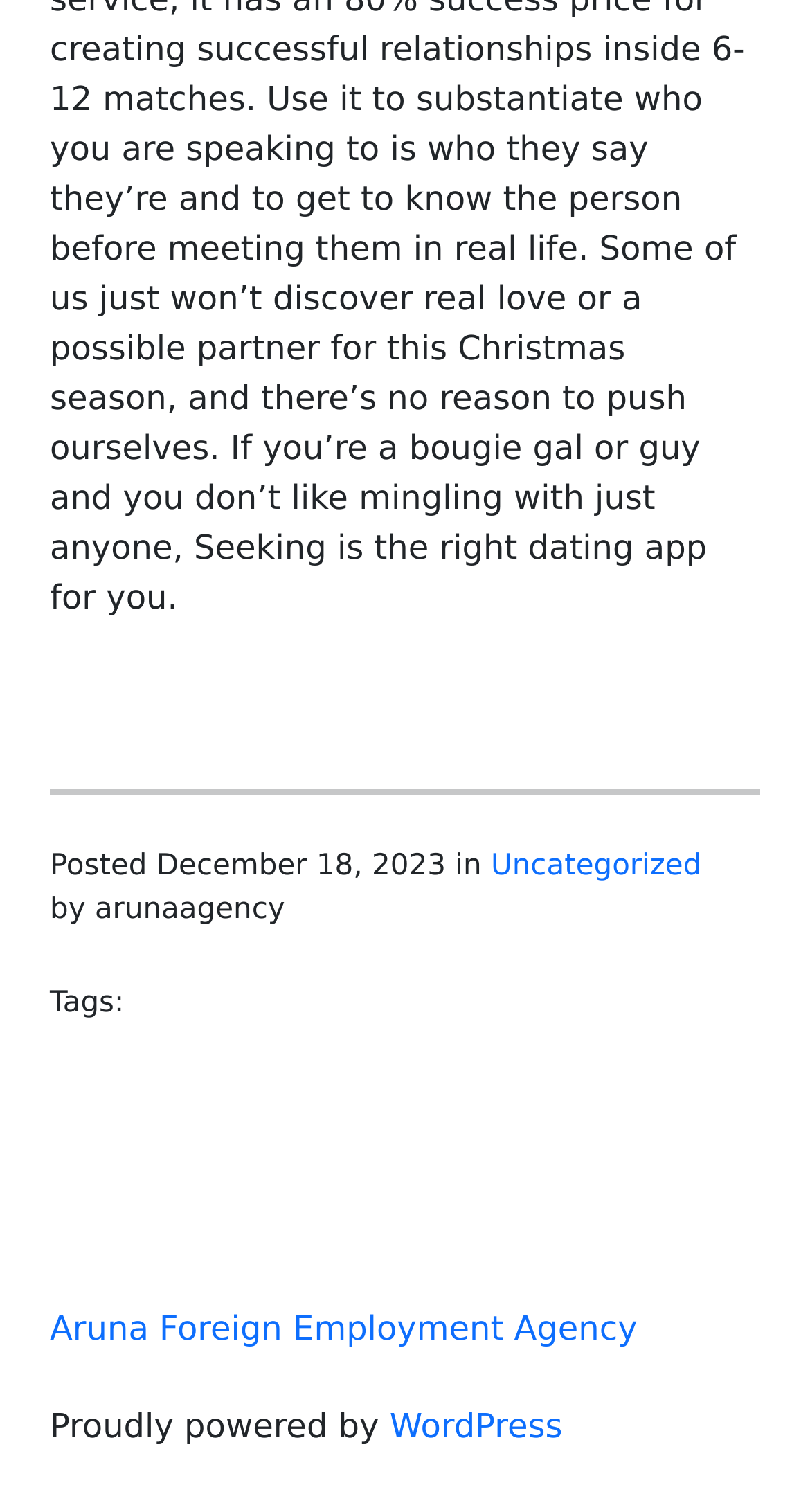Respond to the following query with just one word or a short phrase: 
What is the category of the latest post?

Uncategorized